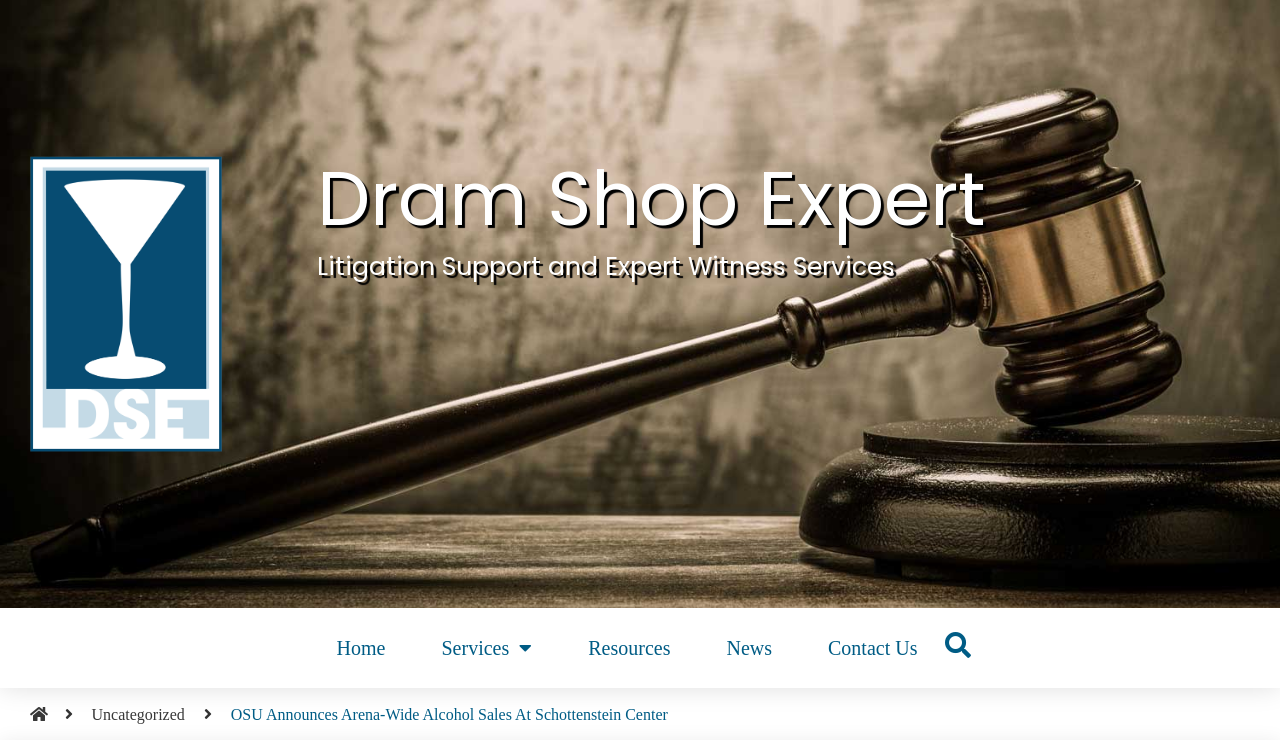Is there a search function on the website?
Provide a well-explained and detailed answer to the question.

I did not find any search input field or search button on the website, so I concluded that there is no search function on the website.